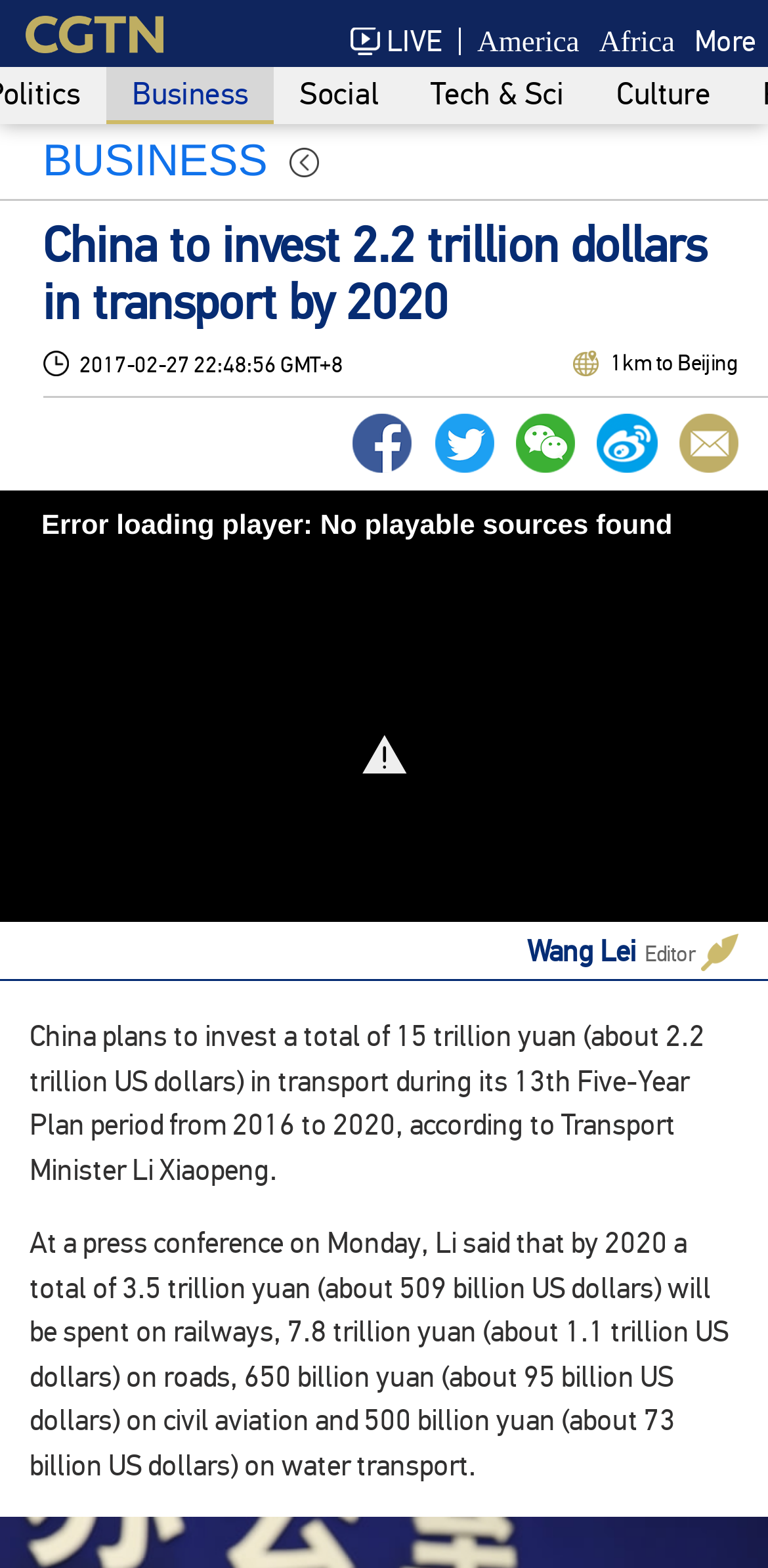With reference to the image, please provide a detailed answer to the following question: How much will be spent on railways by 2020?

According to the article, by 2020 a total of 3.5 trillion yuan (about 509 billion US dollars) will be spent on railways.